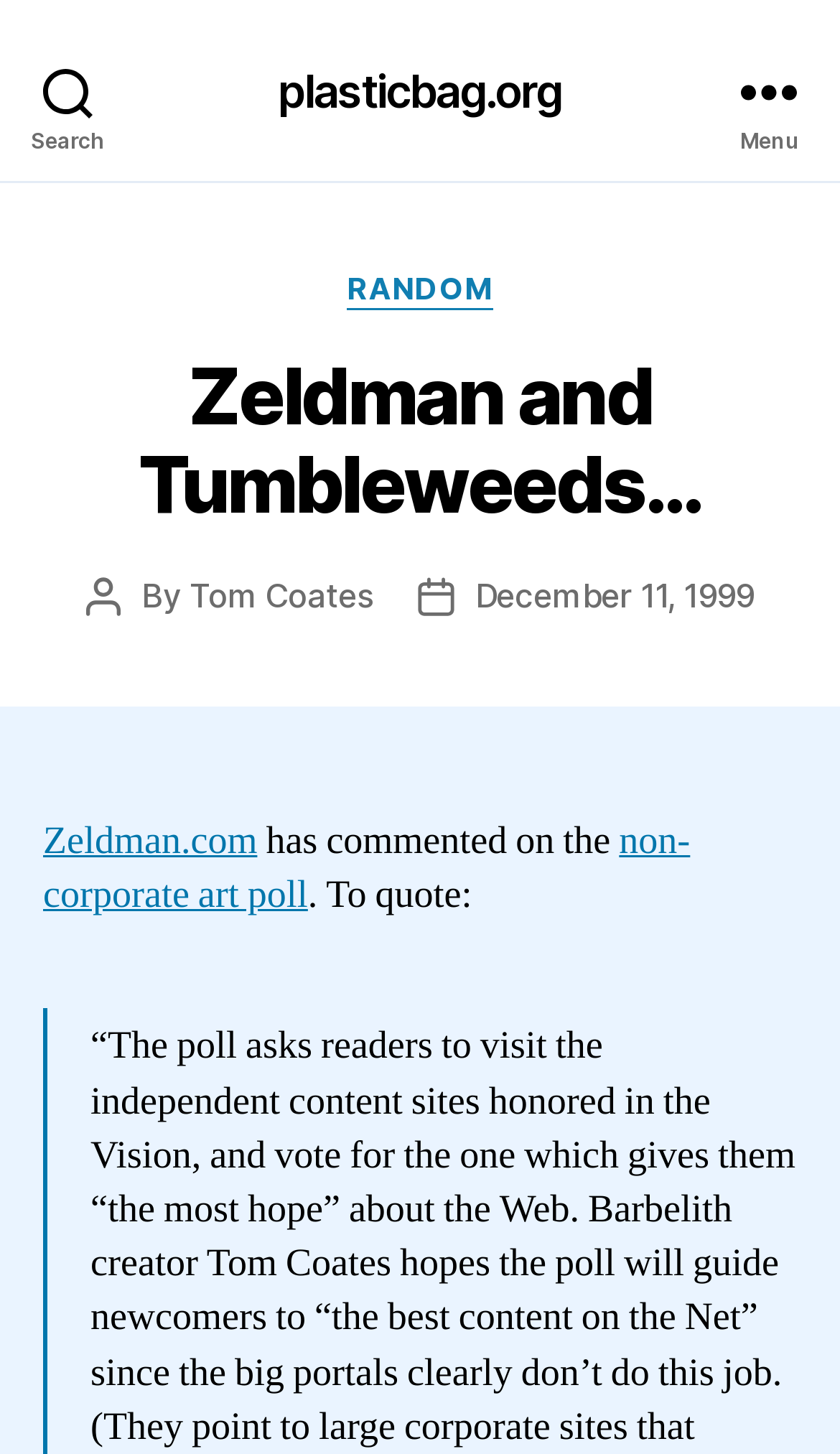What is the date of the post?
Please answer the question as detailed as possible based on the image.

I found the date of the post by looking at the text 'Post date' followed by a link 'December 11, 1999' which indicates the date of the post.